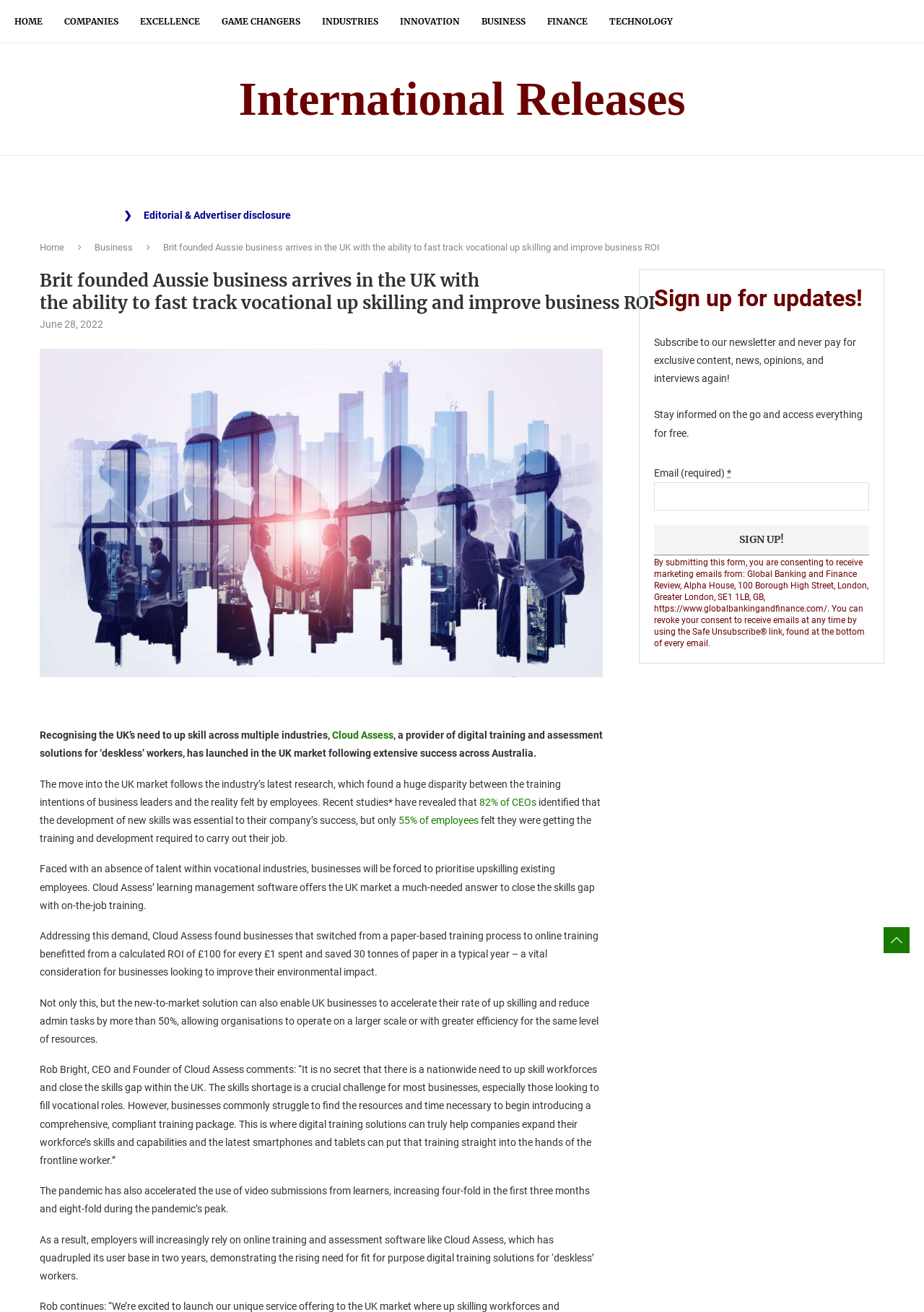Determine the bounding box for the UI element described here: "Toggle the Widgetbar".

None